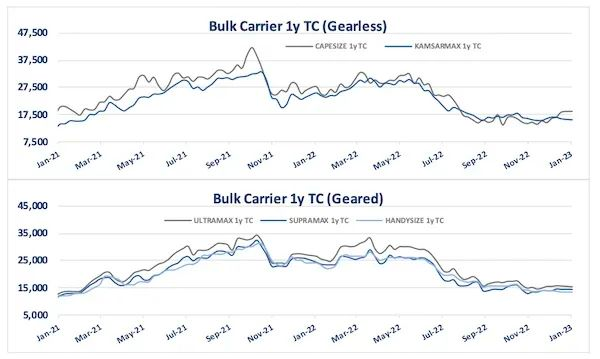Respond to the question below with a concise word or phrase:
How many categories of bulk carriers are shown in the graph?

Six